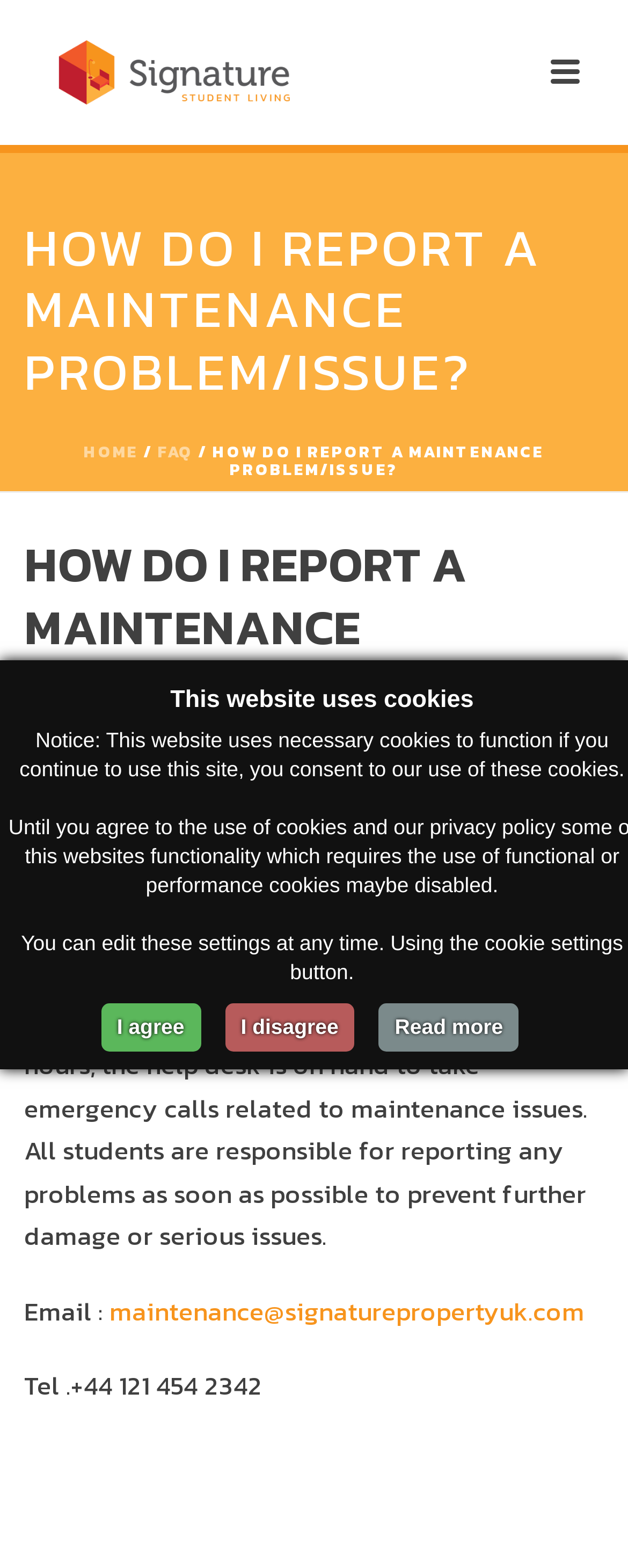Extract the bounding box for the UI element that matches this description: "Faq".

[0.251, 0.281, 0.308, 0.296]